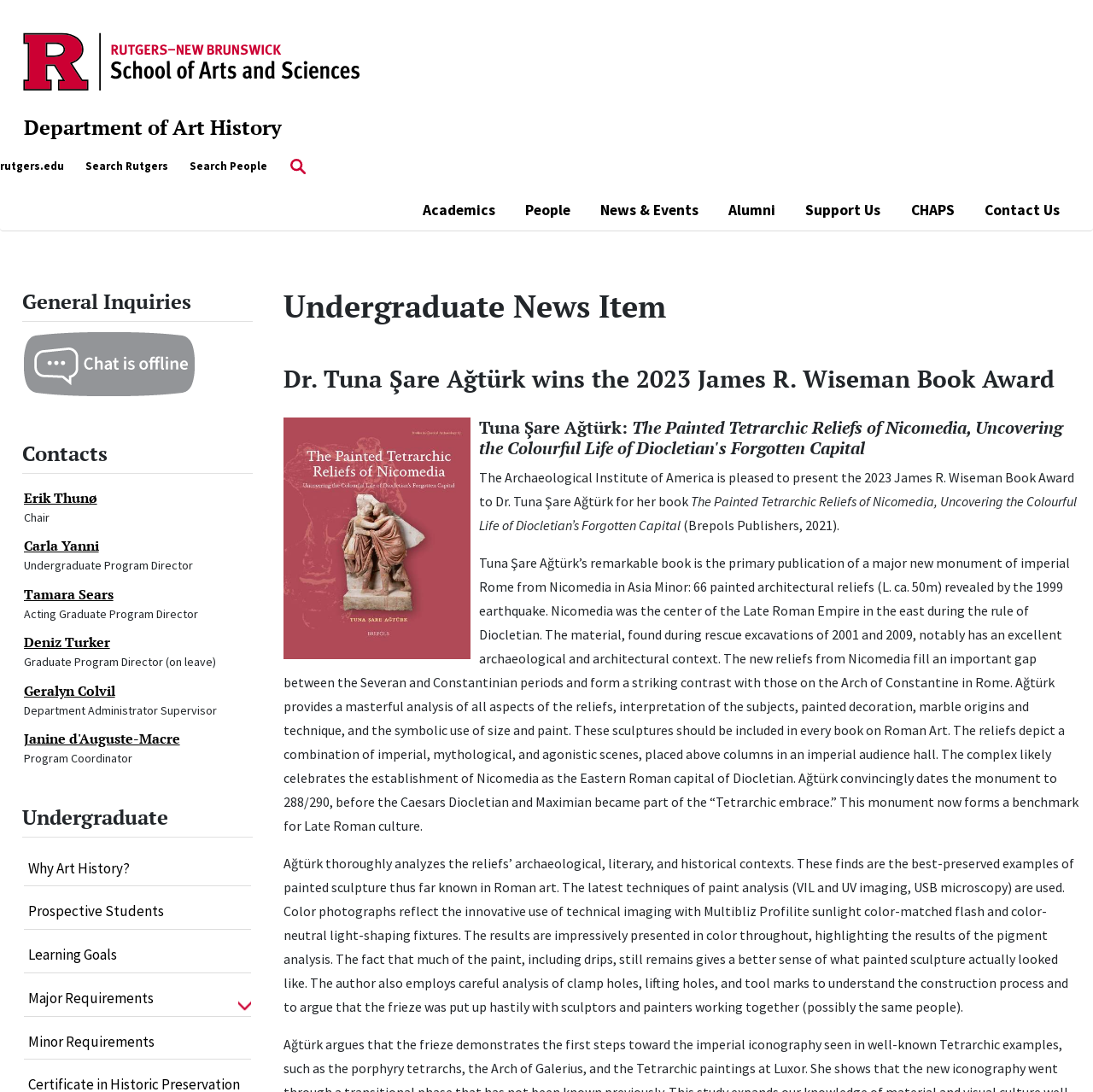What is the title of the book written by Dr. Tuna Şare Ağtürk?
Based on the screenshot, provide a one-word or short-phrase response.

The Painted Tetrarchic Reliefs of Nicomedia